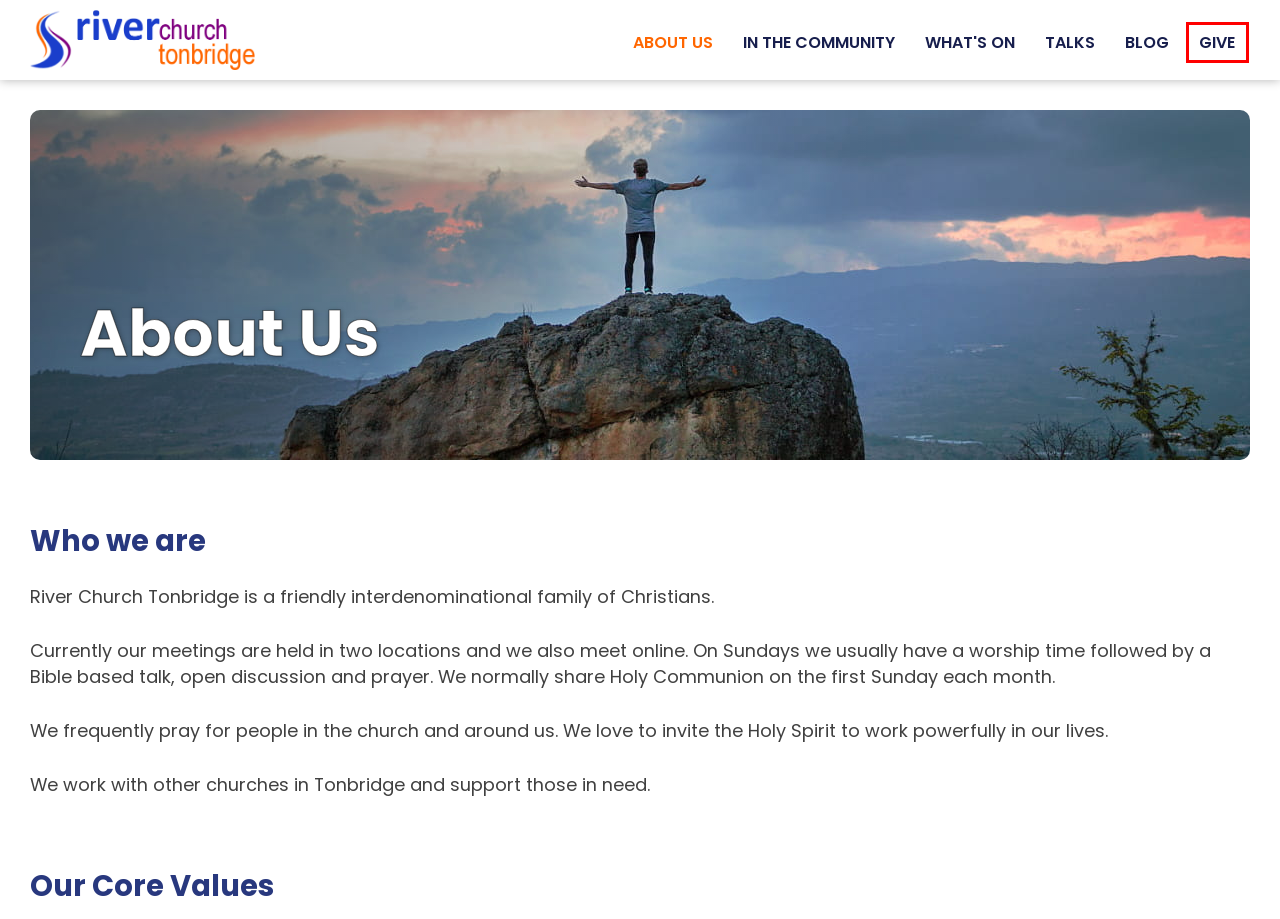Given a webpage screenshot with a red bounding box around a UI element, choose the webpage description that best matches the new webpage after clicking the element within the bounding box. Here are the candidates:
A. Vovi Website Design | Aberystwyth Website Design Company
B. Evangelical Alliance | Together making Jesus known since 1846
C. Iris Global UK
D. Donate / Give - River Church Tonbridge
E. Paul Manwaring – Raising World Changers
F. Home | Eastgate
G. The River Church Blog - River Church Tonbridge
H. River Church Tonbridge - Interdenominational Church in Tonbridge

D